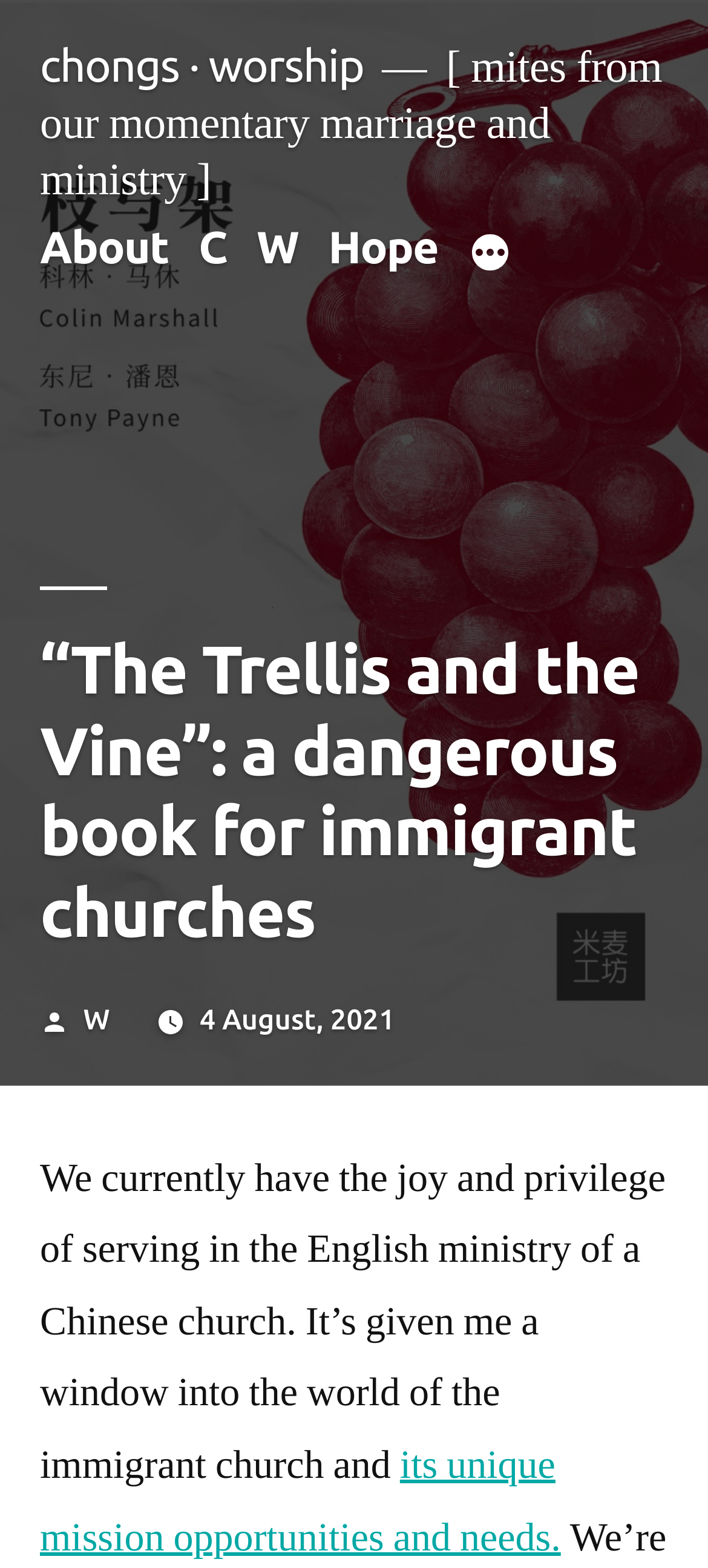Based on the image, please elaborate on the answer to the following question:
What is the ministry that the author is serving in?

The article mentions that the author 'currently have the joy and privilege of serving in the English ministry of a Chinese church', indicating the specific ministry they are serving in.